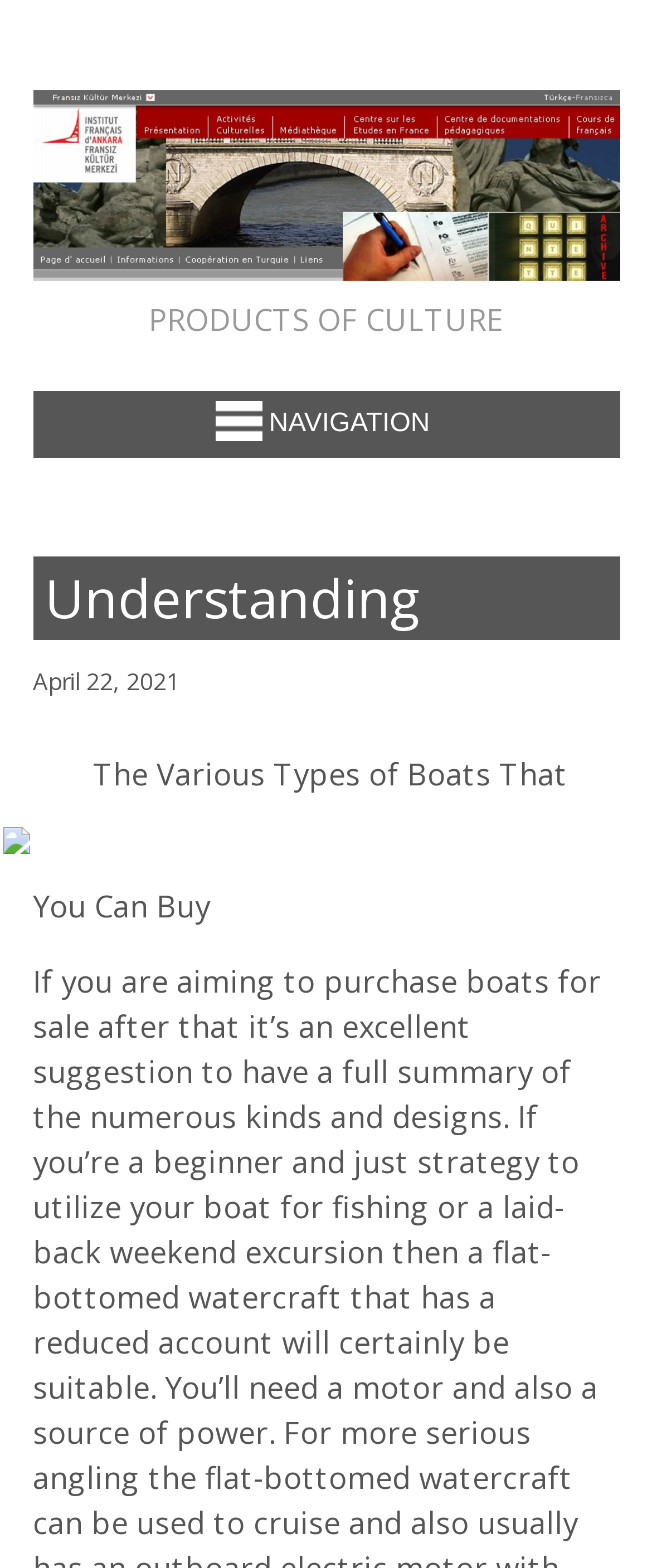Please find the bounding box for the following UI element description. Provide the coordinates in (top-left x, top-left y, bottom-right x, bottom-right y) format, with values between 0 and 1: title="Fransız Kültür Merkezi"

[0.05, 0.124, 0.95, 0.194]